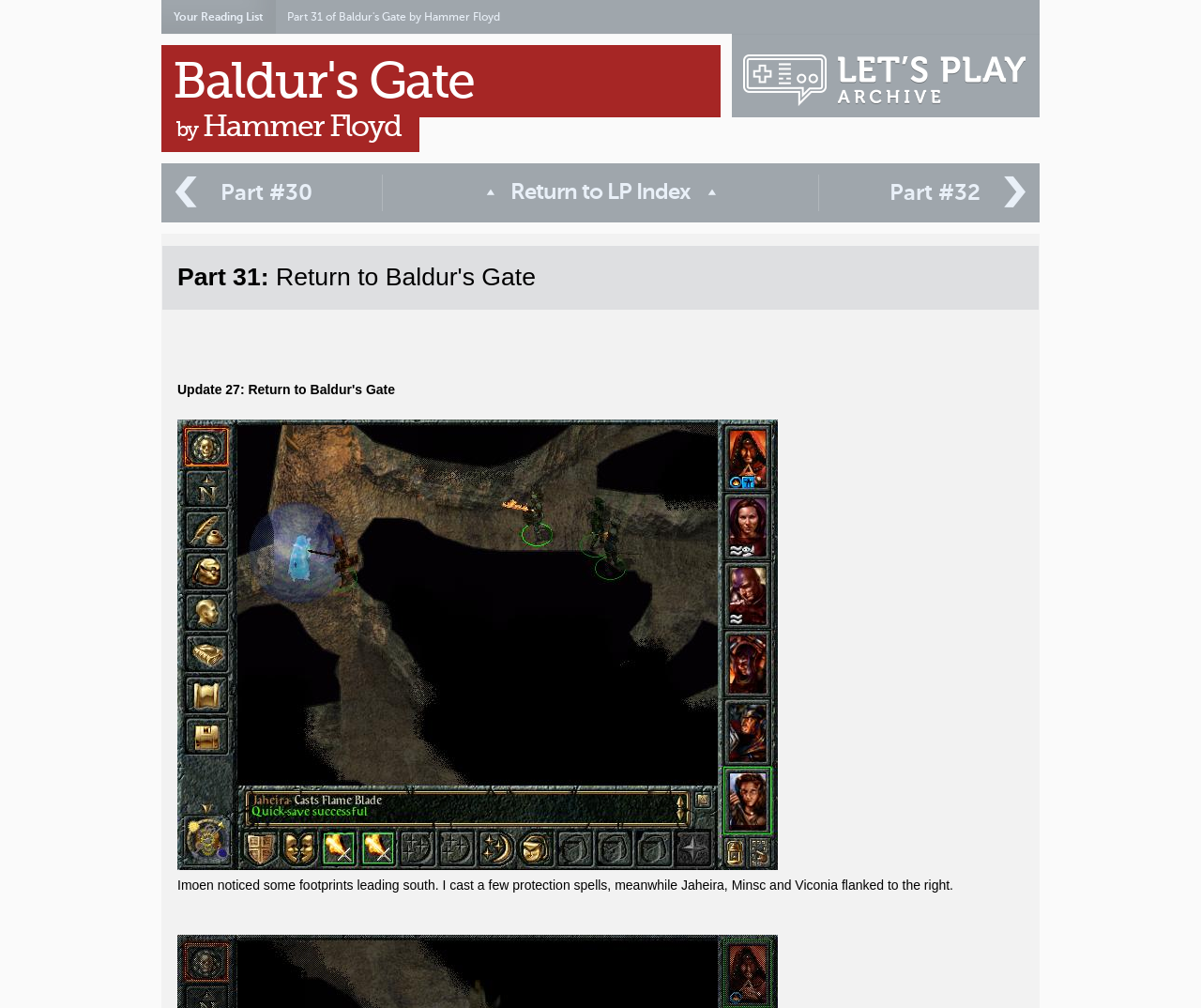What is the purpose of the 'Return to LP Index' link?
Look at the image and provide a short answer using one word or a phrase.

To go back to the index